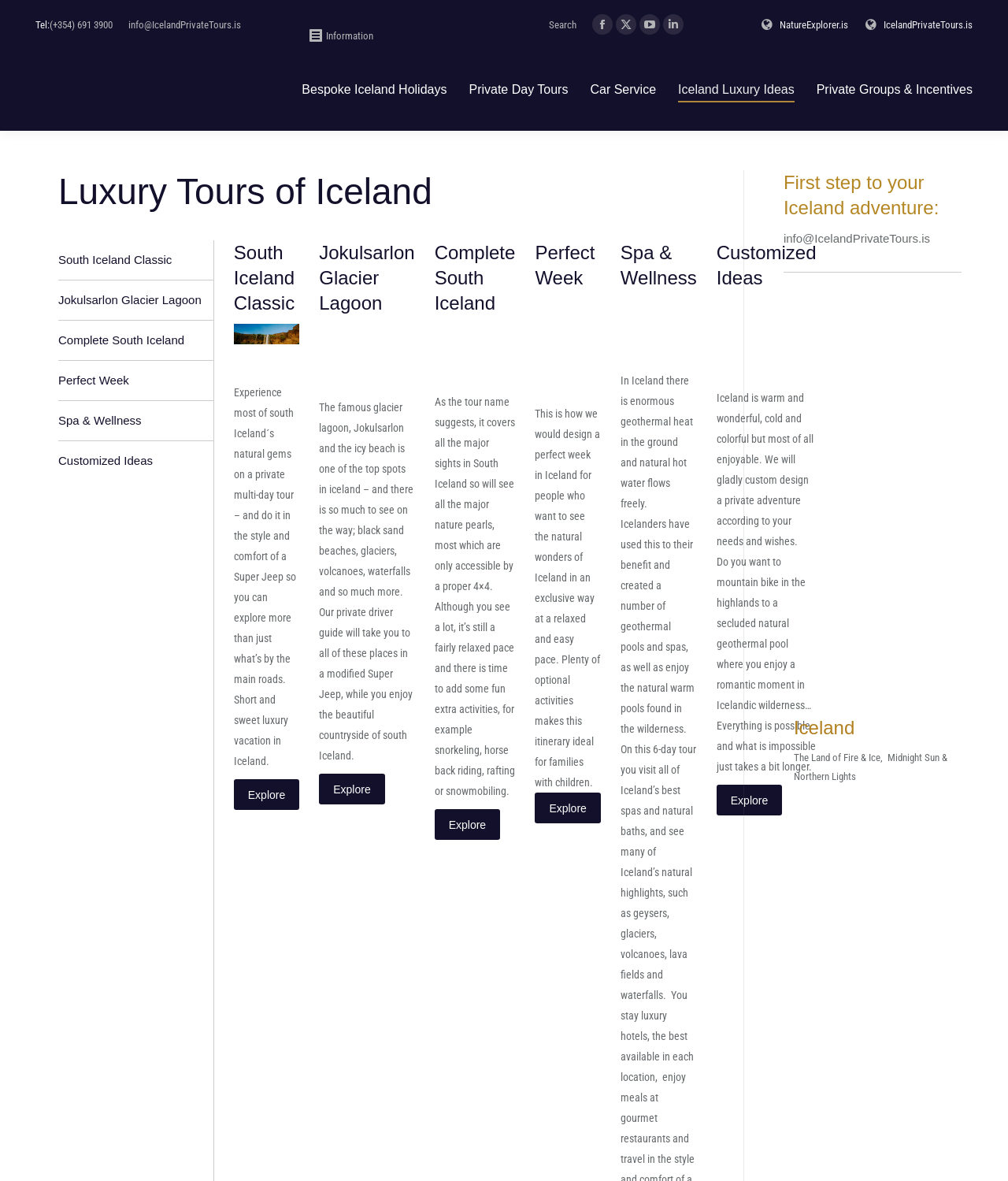Identify the bounding box for the UI element described as: "IcelandPrivateTours.is". The coordinates should be four float numbers between 0 and 1, i.e., [left, top, right, bottom].

[0.857, 0.014, 0.965, 0.027]